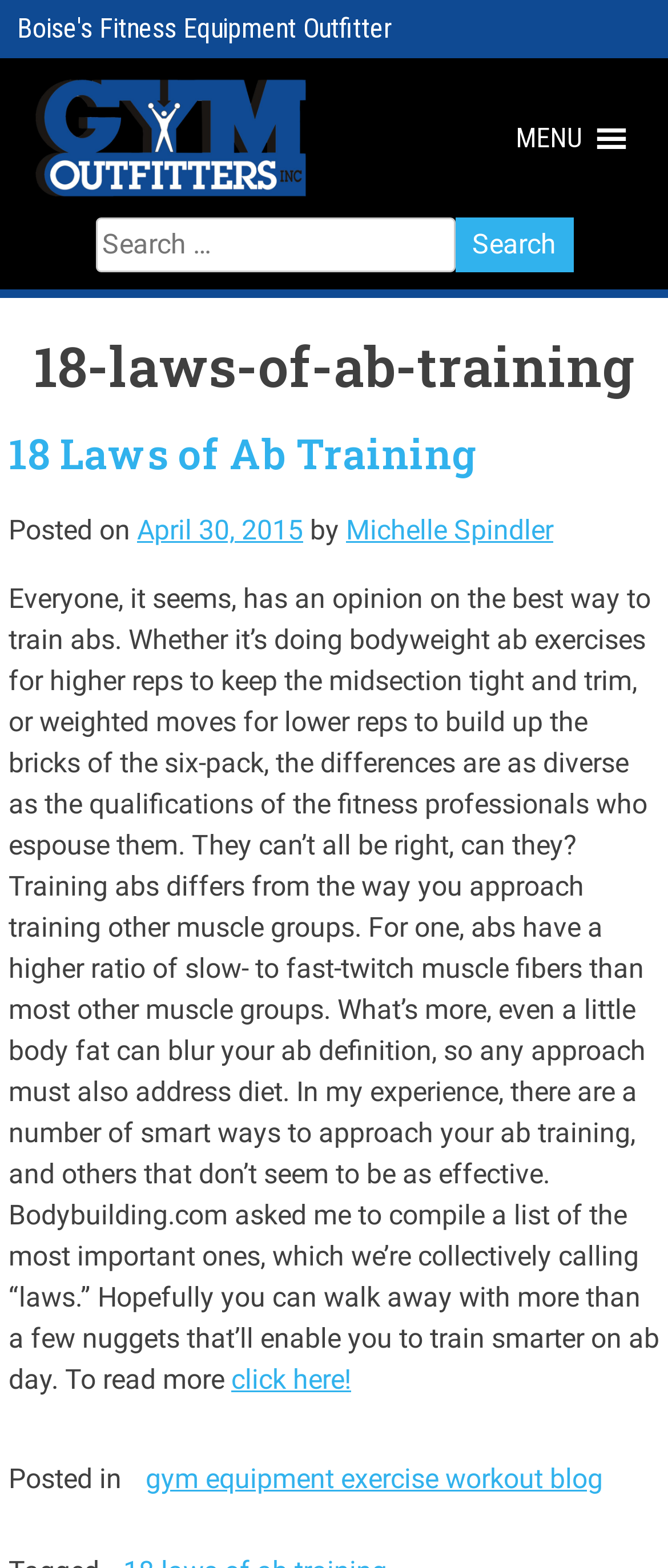Where can readers find more information?
Using the visual information, reply with a single word or short phrase.

By clicking 'click here!' 